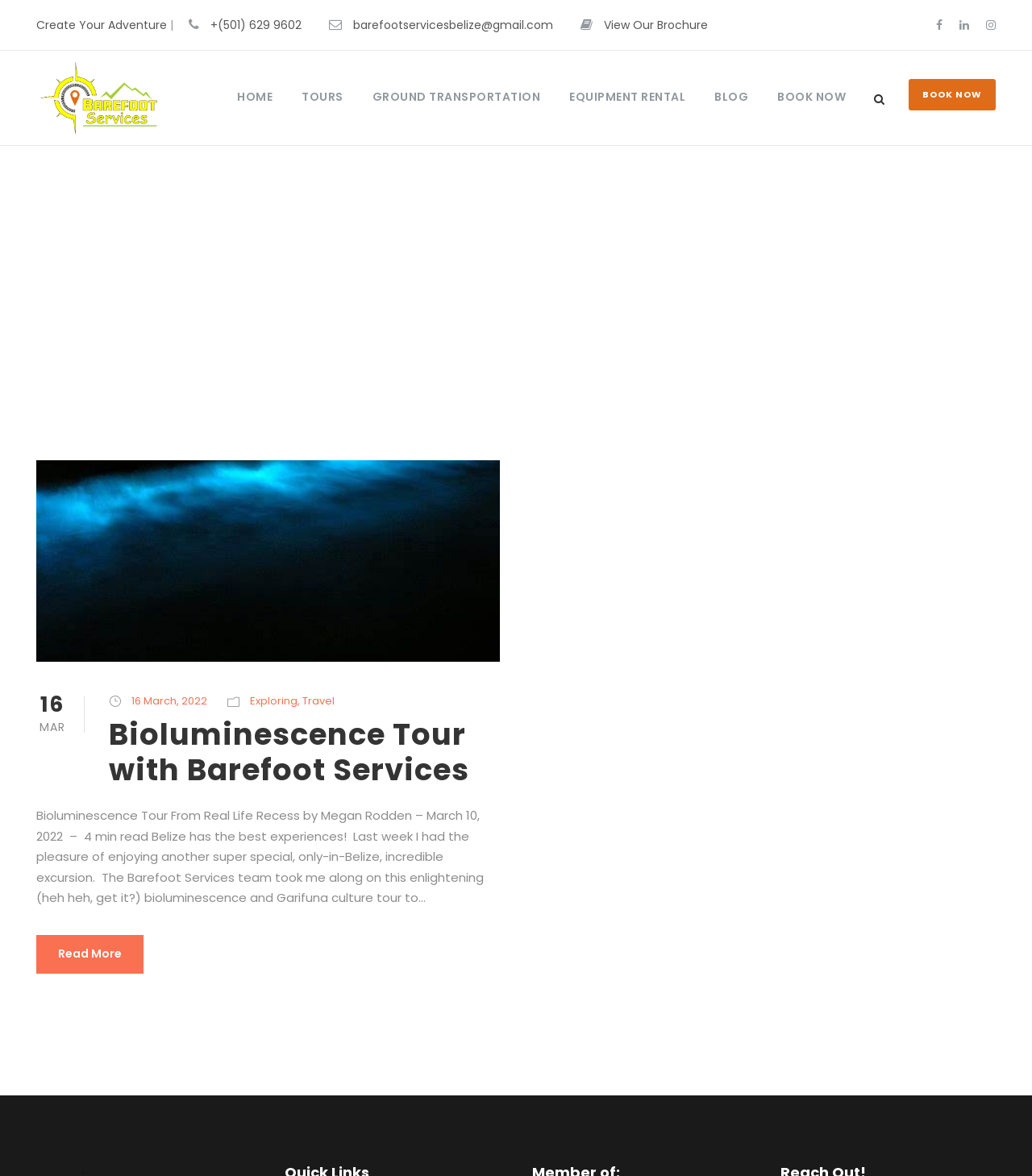Please identify the bounding box coordinates of the element that needs to be clicked to execute the following command: "View the brochure". Provide the bounding box using four float numbers between 0 and 1, formatted as [left, top, right, bottom].

[0.585, 0.014, 0.686, 0.028]